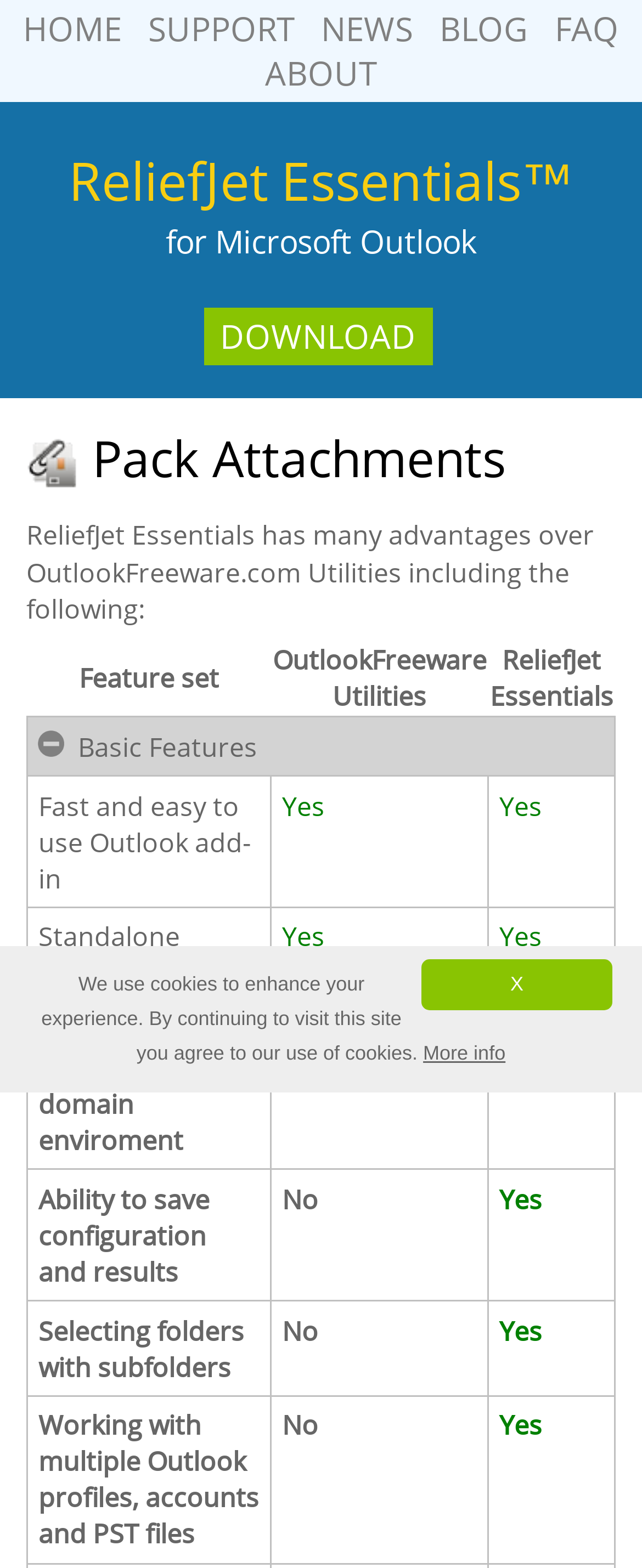How many links are in the top navigation bar?
Provide a one-word or short-phrase answer based on the image.

6